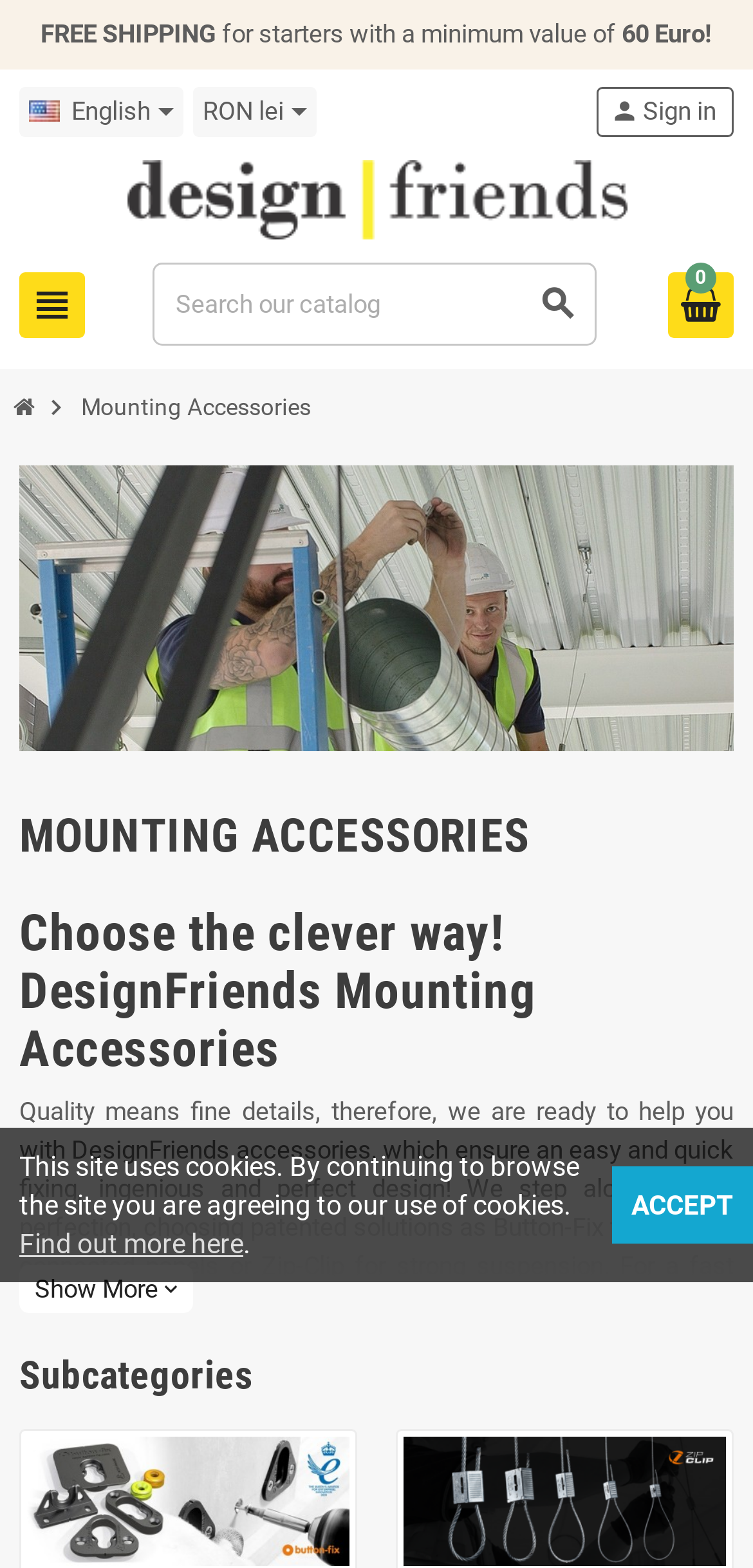Provide the bounding box coordinates of the HTML element described as: "personSign in". The bounding box coordinates should be four float numbers between 0 and 1, i.e., [left, top, right, bottom].

[0.795, 0.057, 0.972, 0.086]